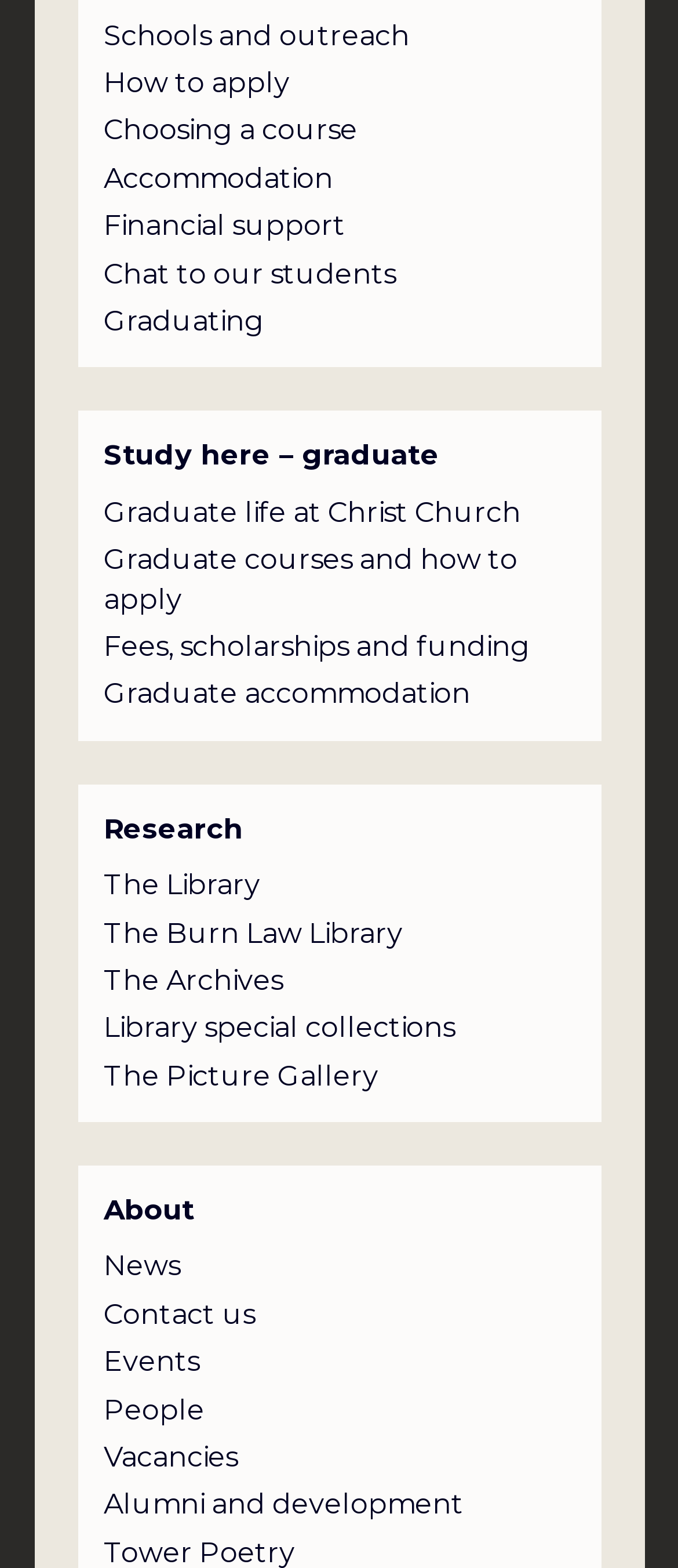Find the bounding box coordinates of the clickable region needed to perform the following instruction: "Contact the university". The coordinates should be provided as four float numbers between 0 and 1, i.e., [left, top, right, bottom].

[0.153, 0.826, 0.376, 0.851]